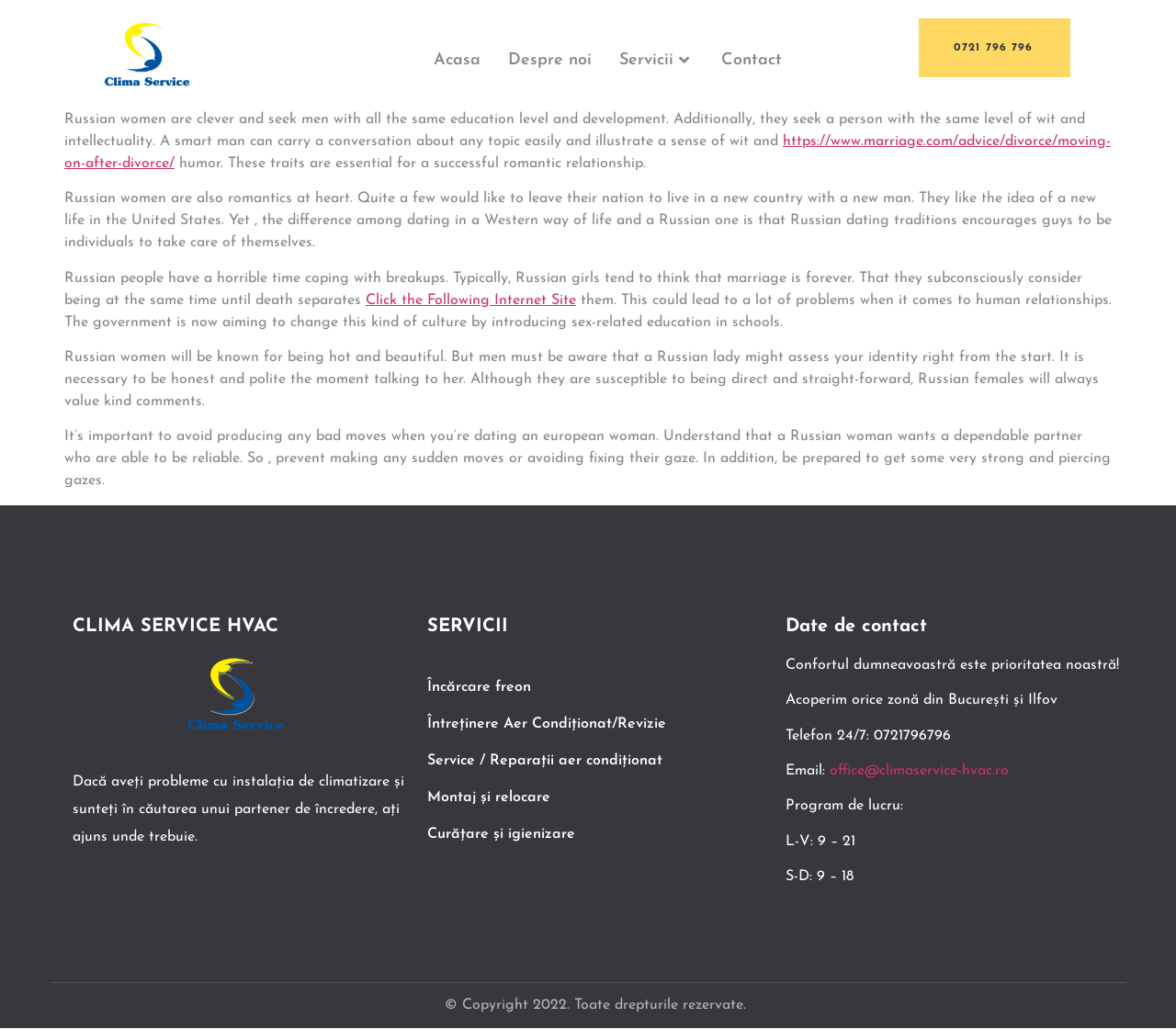Determine the bounding box coordinates for the HTML element mentioned in the following description: "Acasa". The coordinates should be a list of four floats ranging from 0 to 1, represented as [left, top, right, bottom].

[0.369, 0.038, 0.42, 0.079]